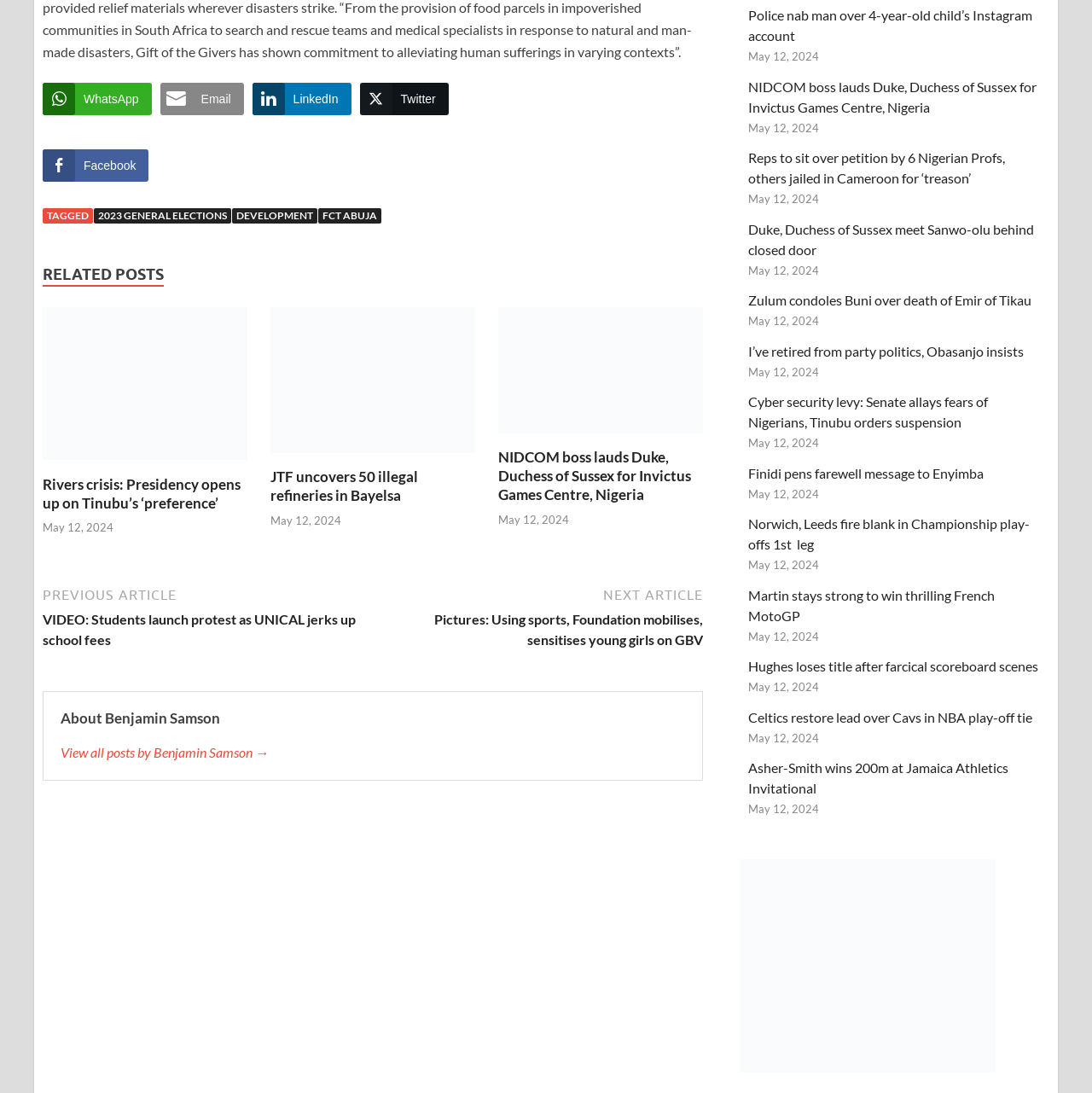Answer the question below using just one word or a short phrase: 
What is the date of the posts?

May 12, 2024